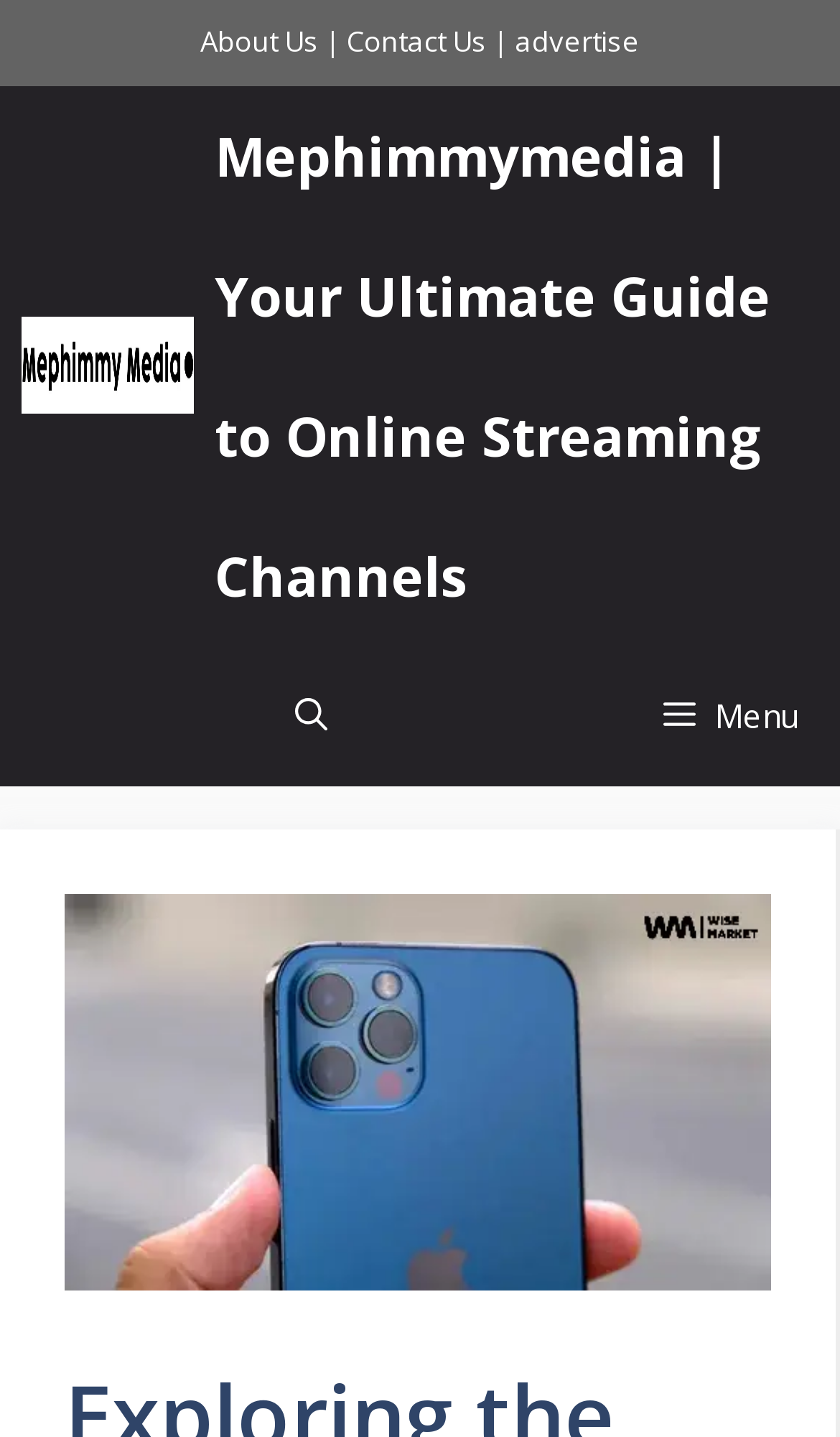Please determine the bounding box coordinates for the UI element described here. Use the format (top-left x, top-left y, bottom-right x, bottom-right y) with values bounded between 0 and 1: Menu

[0.738, 0.449, 1.0, 0.546]